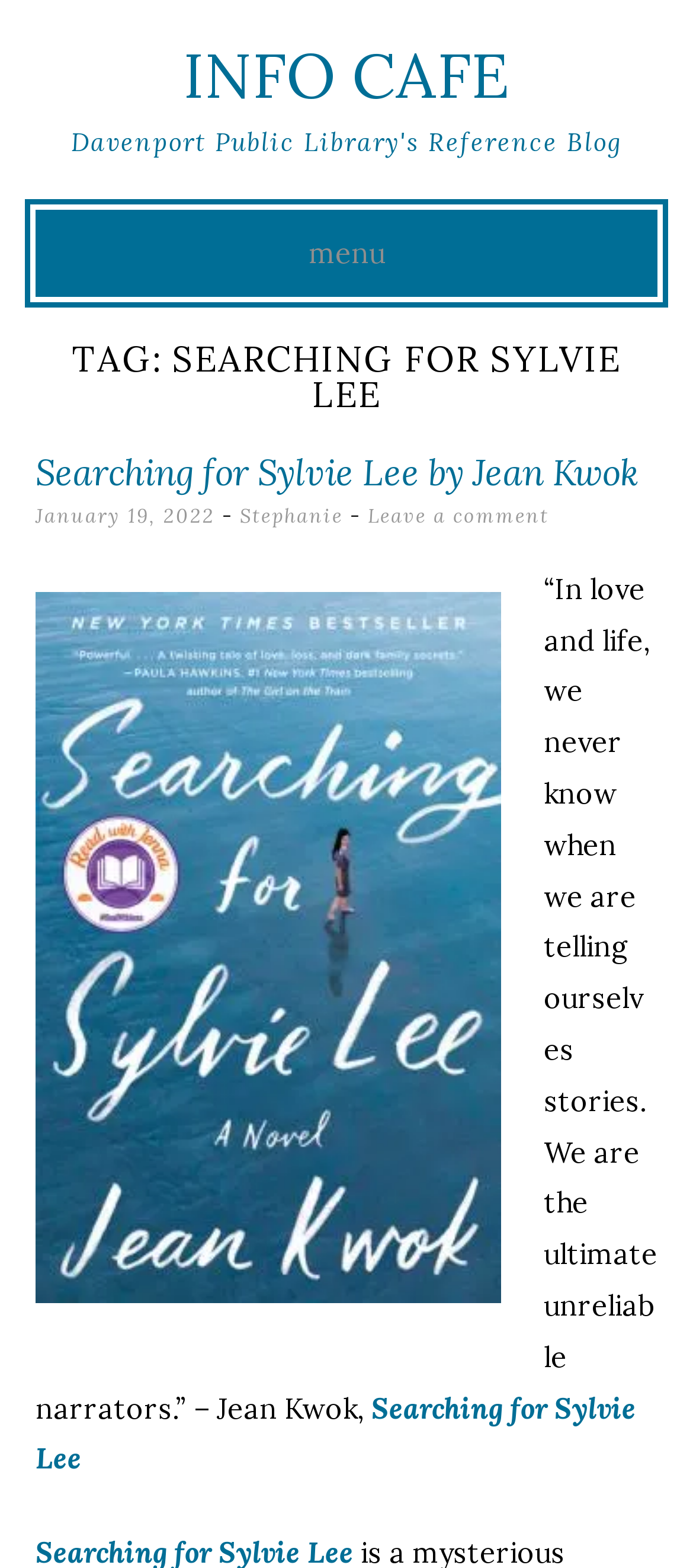Given the content of the image, can you provide a detailed answer to the question?
What is the date of the blog post?

The date of the blog post can be found in the link 'January 19, 2022' which is located in the main content area of the webpage.